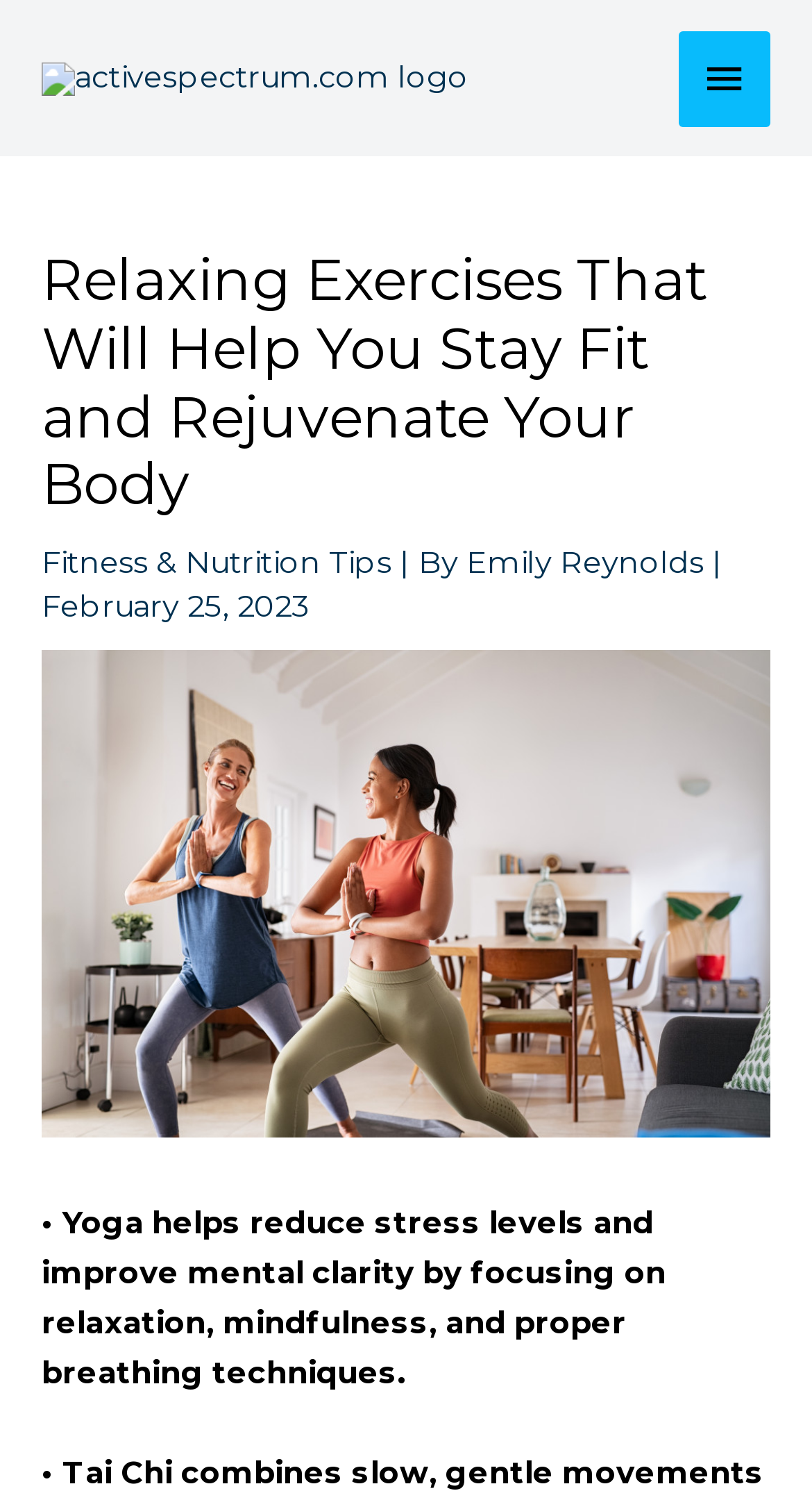Provide an in-depth caption for the webpage.

The webpage is about exercises that are less exhausting than traditional workouts. At the top left corner, there is a logo of "activespectrum.com" which is also a link. To the right of the logo, there is a main menu button. 

Below the logo, there is a header section that spans the entire width of the page. The header contains a heading that reads "Relaxing Exercises That Will Help You Stay Fit and Rejuvenate Your Body". Underneath the heading, there are three links: "Fitness & Nutrition Tips", "By Emily Reynolds", and a date "February 25, 2023". 

Below the header section, there is a large image that takes up most of the page width, depicting a yoga scene. 

At the bottom of the page, there is a paragraph of text that describes the benefits of yoga, stating that it helps reduce stress levels and improve mental clarity by focusing on relaxation, mindfulness, and proper breathing techniques.